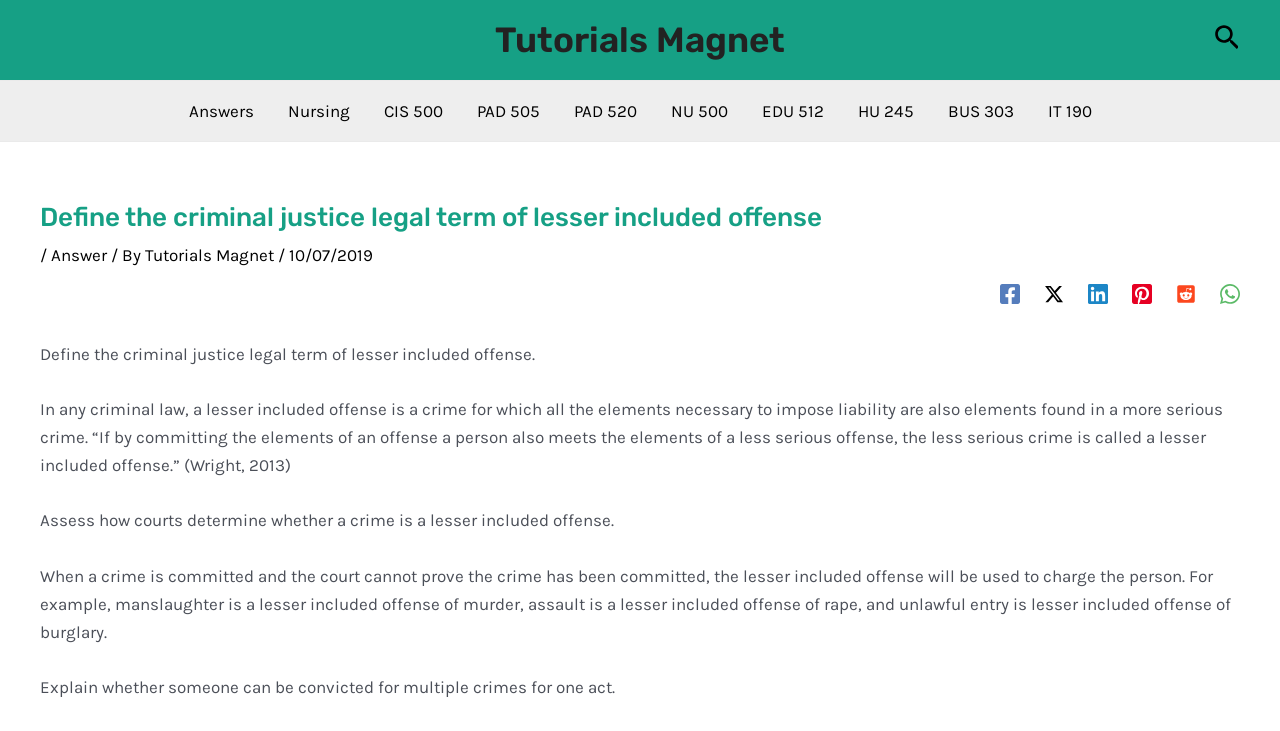Answer the question in a single word or phrase:
How many social media links are present?

6